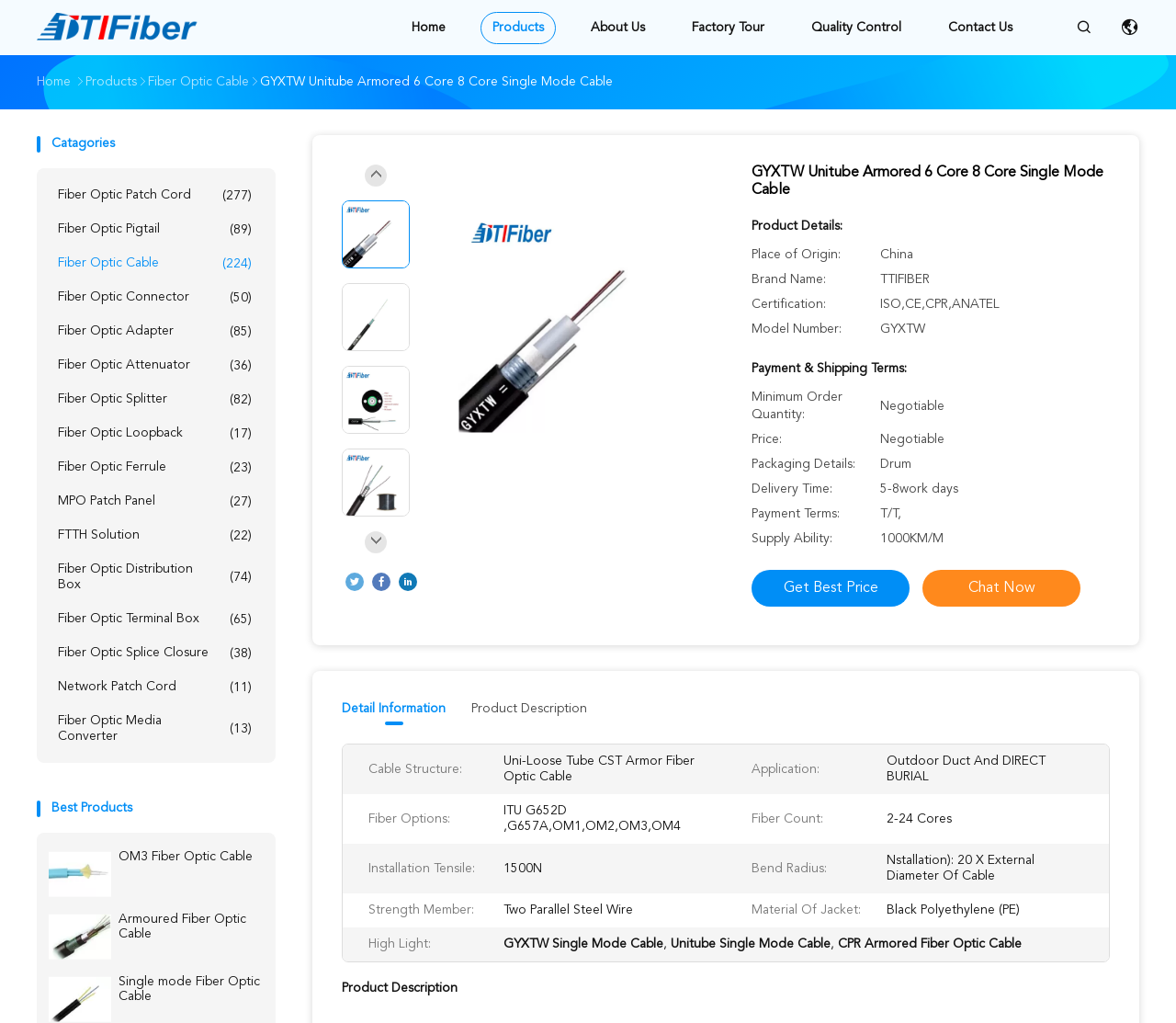What is the product category?
Please provide a comprehensive answer based on the information in the image.

Based on the webpage structure, I found a heading element 'Fiber Optic Cable' which is a subcategory of 'Products'. This suggests that the product being displayed belongs to the Fiber Optic Cable category.